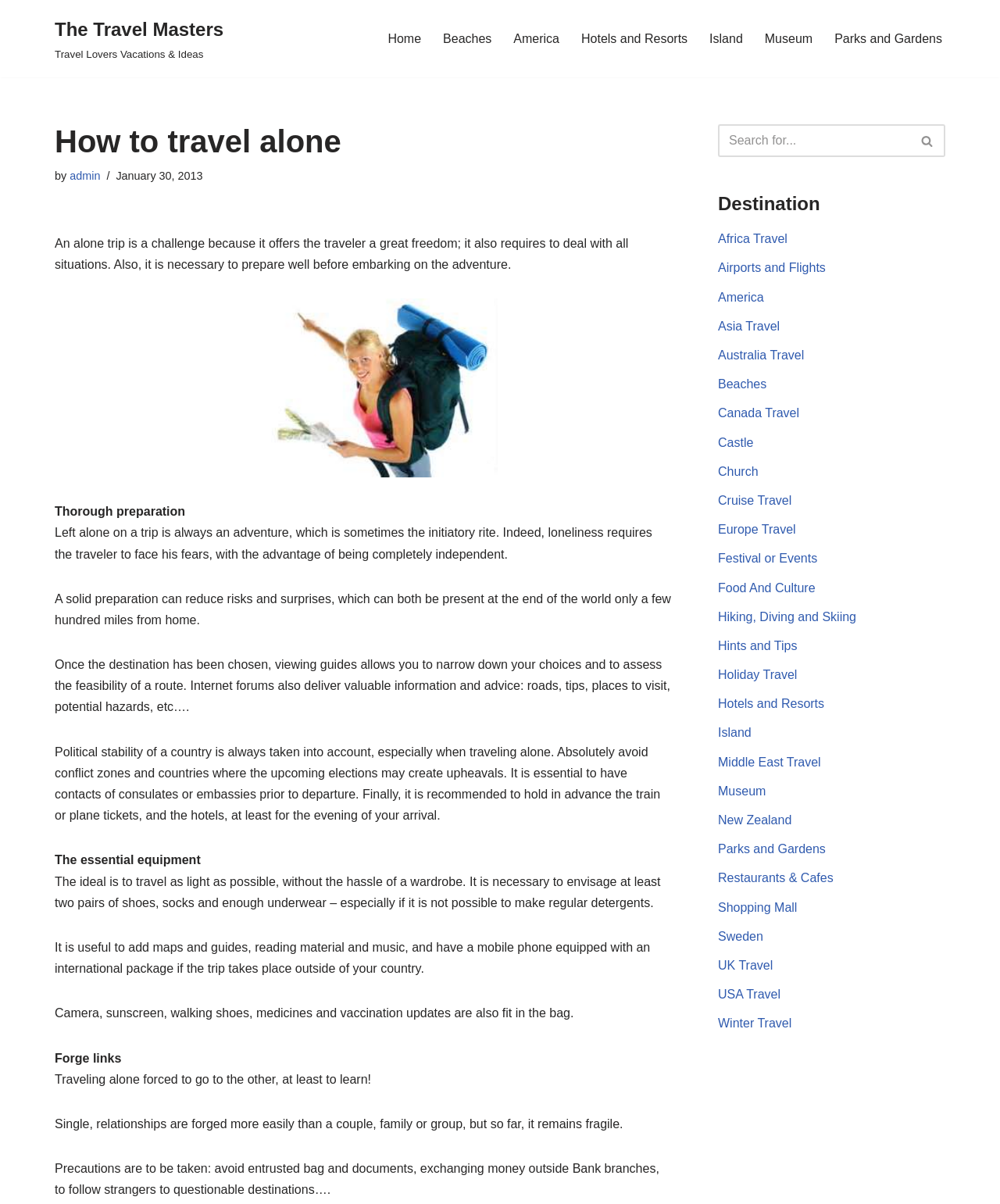Please identify the bounding box coordinates of the element on the webpage that should be clicked to follow this instruction: "Click on the 'Beaches' link". The bounding box coordinates should be given as four float numbers between 0 and 1, formatted as [left, top, right, bottom].

[0.443, 0.024, 0.492, 0.041]